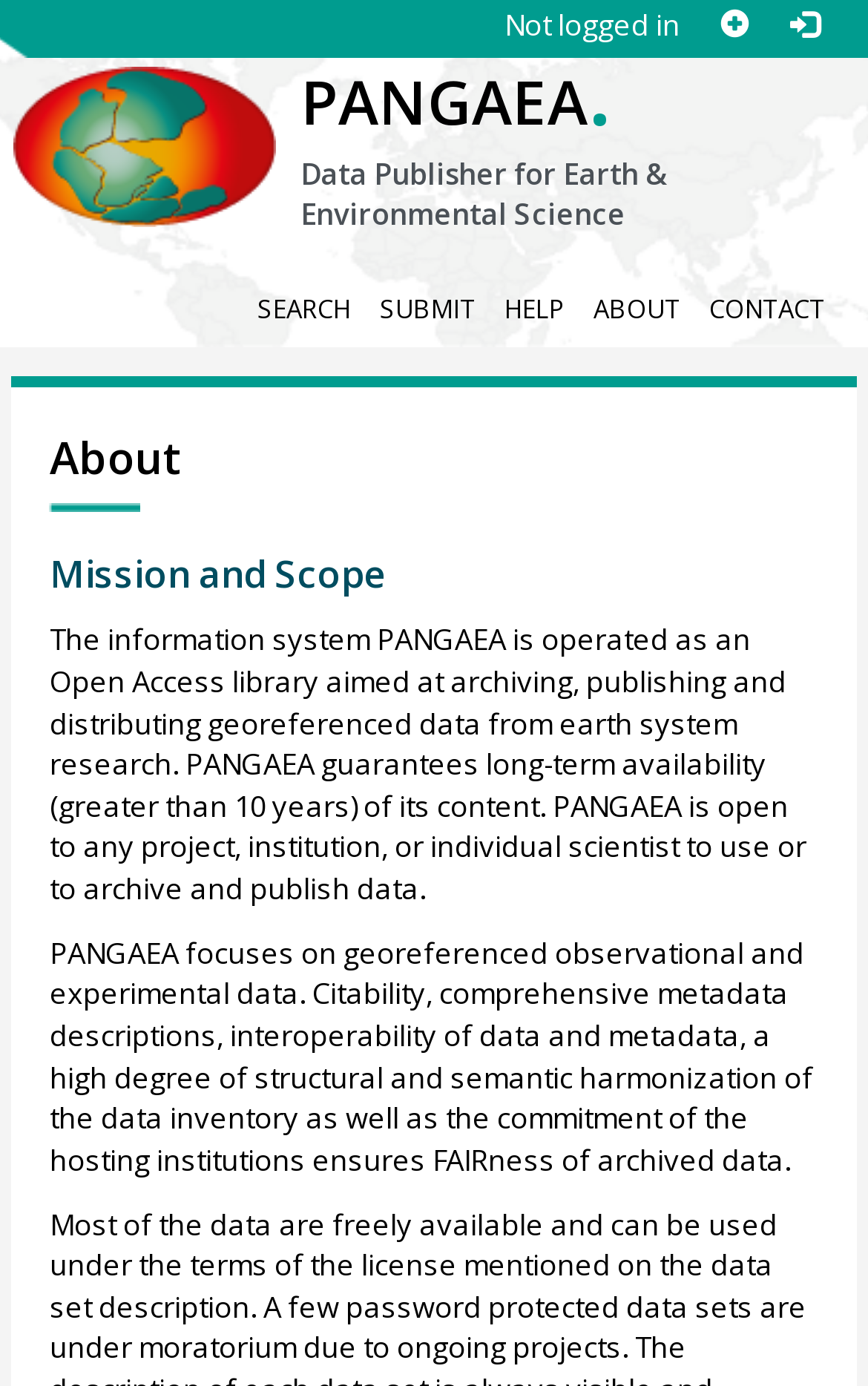Refer to the screenshot and give an in-depth answer to this question: What is the name of the information system?

The name of the information system is mentioned in the text as 'The information system PANGAEA is operated as an Open Access library...'.